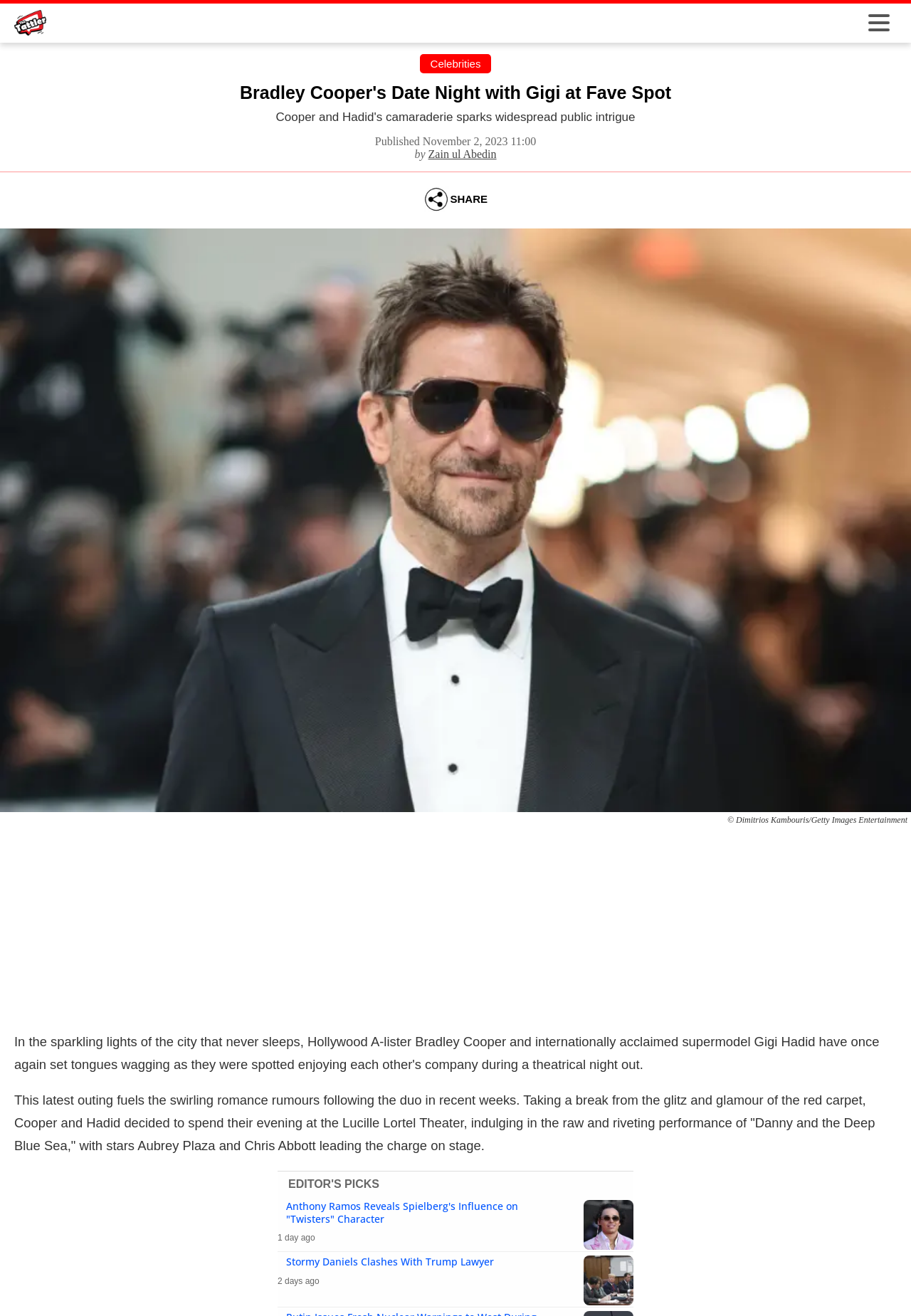Locate the bounding box of the user interface element based on this description: "Rev. connie, officiant".

None